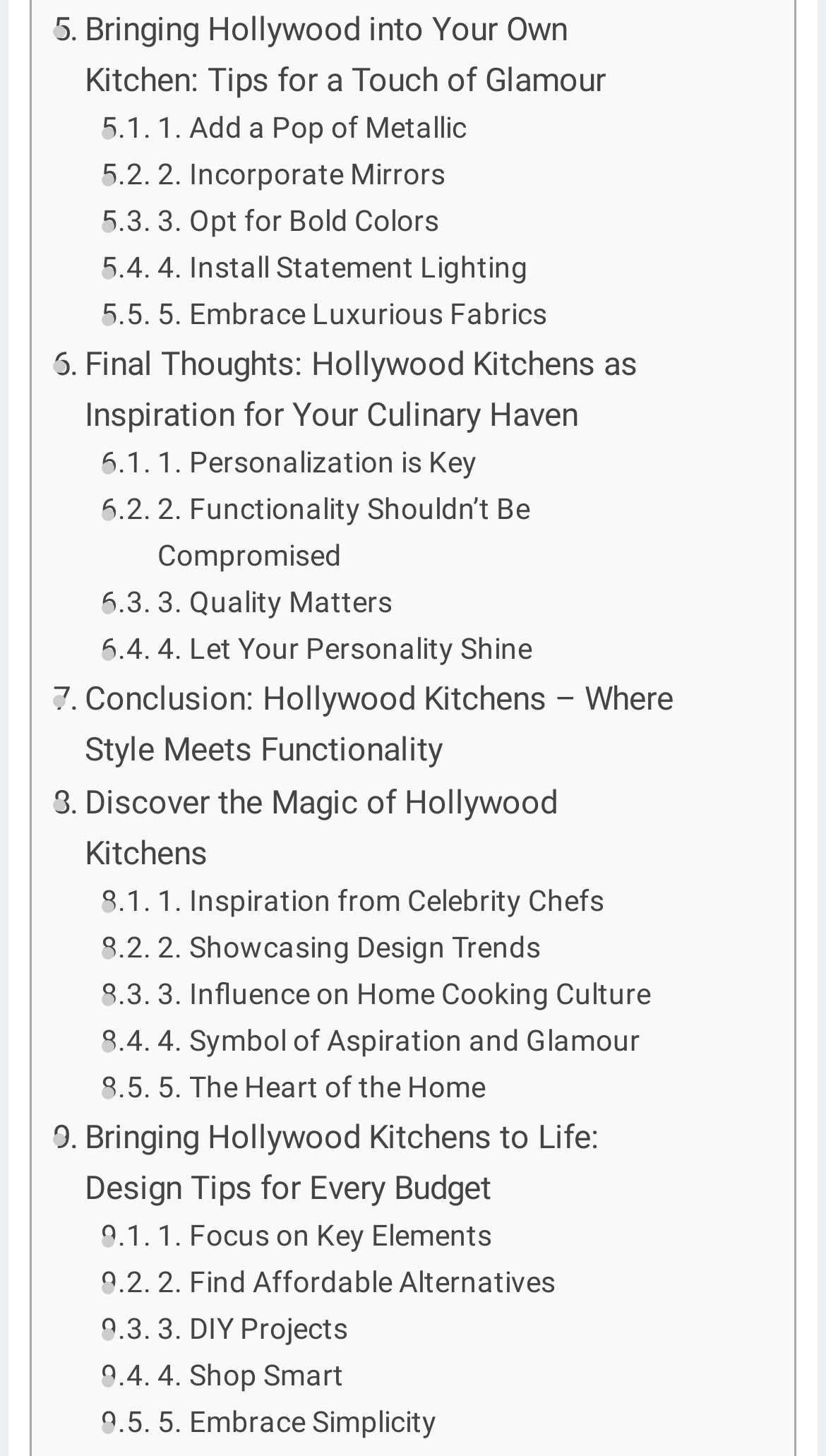Determine the bounding box coordinates of the region that needs to be clicked to achieve the task: "Click on 'Bringing Hollywood into Your Own Kitchen: Tips for a Touch of Glamour'".

[0.064, 0.003, 0.821, 0.073]